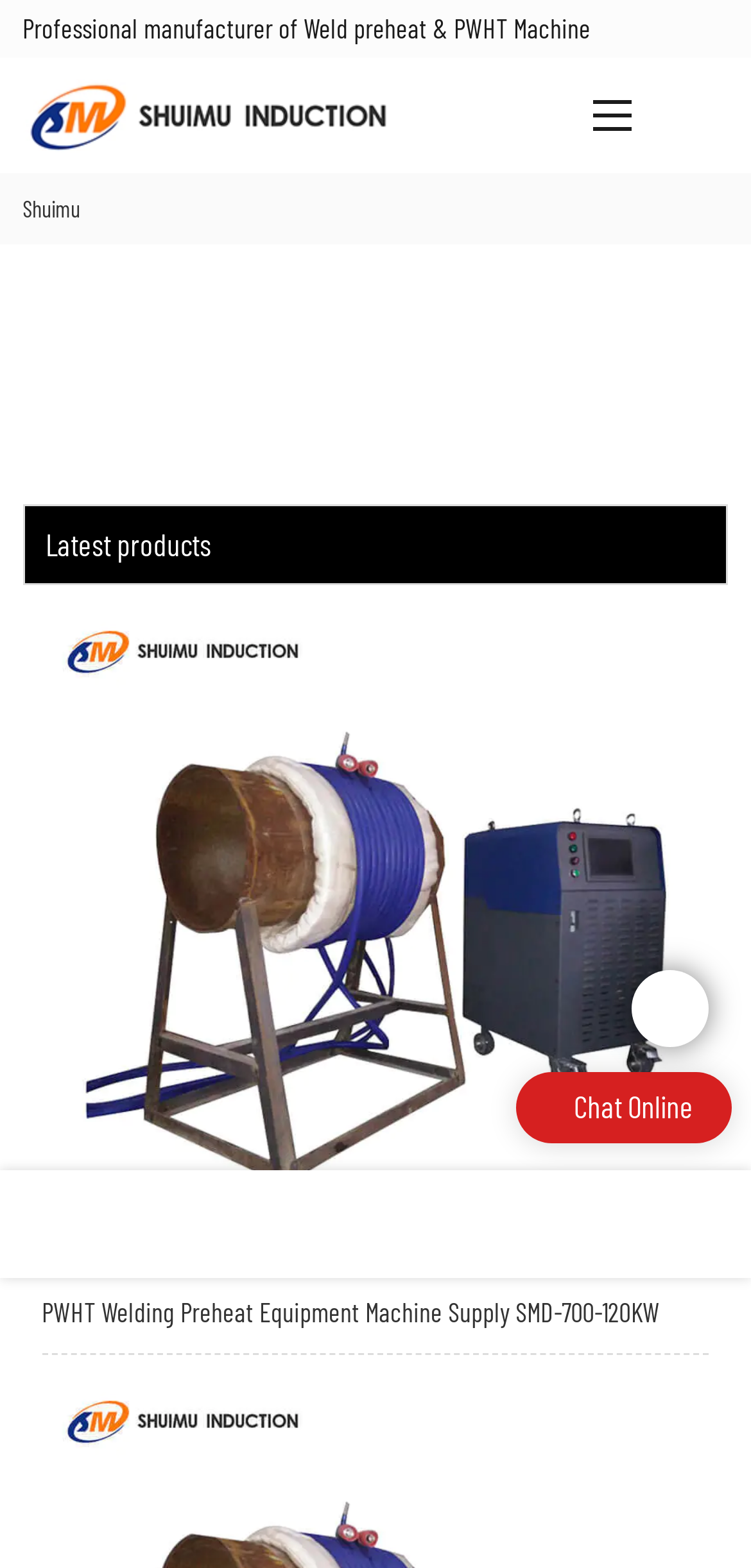Please find the bounding box for the UI element described by: "Shuimu".

[0.03, 0.124, 0.107, 0.141]